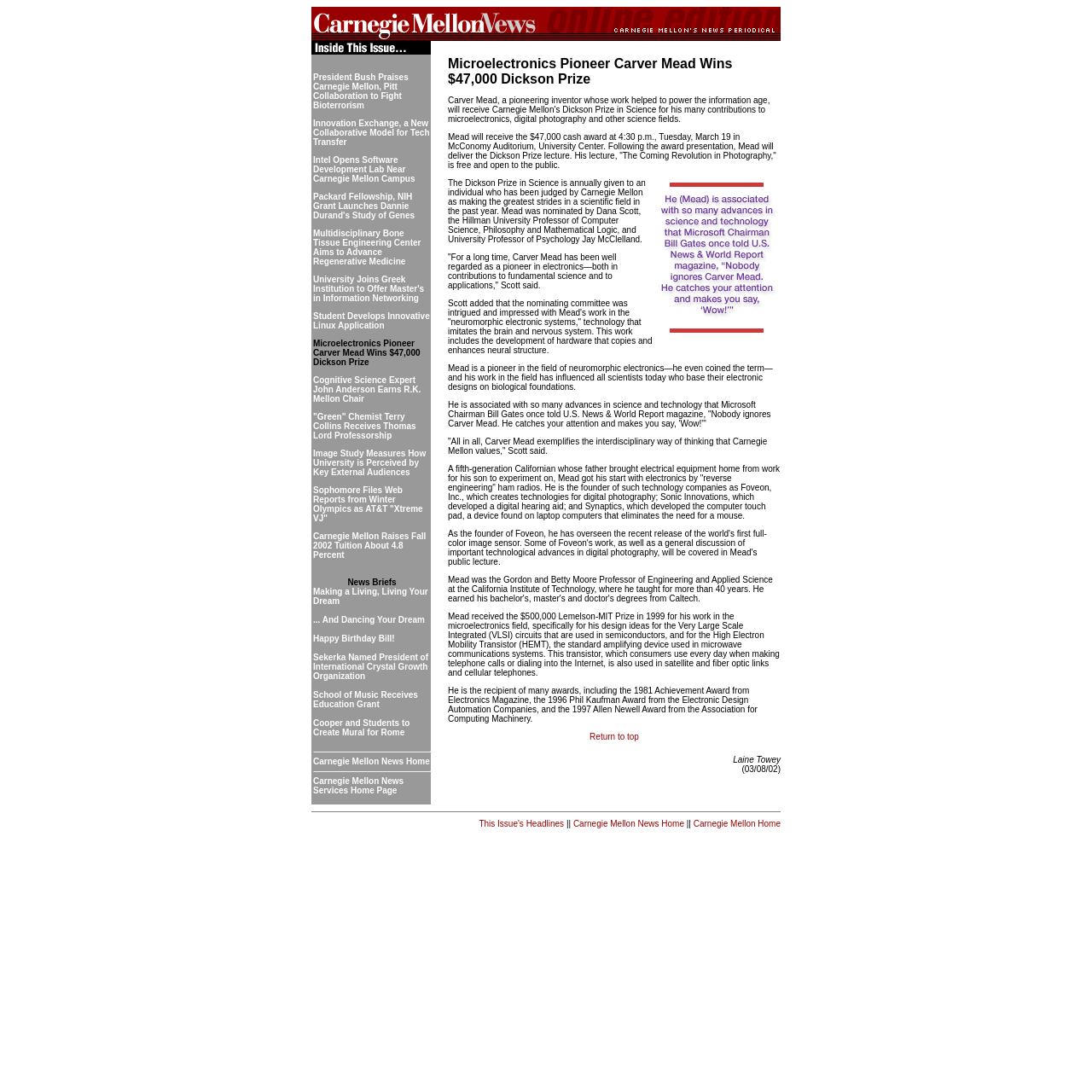Present a detailed account of what is displayed on the webpage.

The webpage is about Carnegie Mellon News Online Edition, with a focus on Microelectronics Pioneer Carver Mead winning the $47,000 Dickson Prize. The page is divided into three main sections. 

At the top, there is a header section with a logo of Carnegie Mellon News Online Edition and a navigation menu with links to "In This Issue" and "Carnegie Mellon News Home". 

Below the header, there is a section with a list of news articles, including the featured article about Carver Mead winning the Dickson Prize. The list also includes other news articles with titles such as "President Bush Praises Carnegie Mellon, Pitt Collaboration to Fight Bioterrorism", "Innovation Exchange, a New Collaborative Model for Tech Transfer", and "Carnegie Mellon Raises Fall 2002 Tuition About 4.8 Percent". 

To the right of the news article list, there is a sidebar with a longer article about Carver Mead, including his biography, achievements, and contributions to the field of microelectronics. The article also mentions his upcoming lecture at Carnegie Mellon. 

At the bottom of the page, there is a footer section with links to "This Issue's Headlines", "Carnegie Mellon News Home", and "Carnegie Mellon Home", separated by horizontal lines.